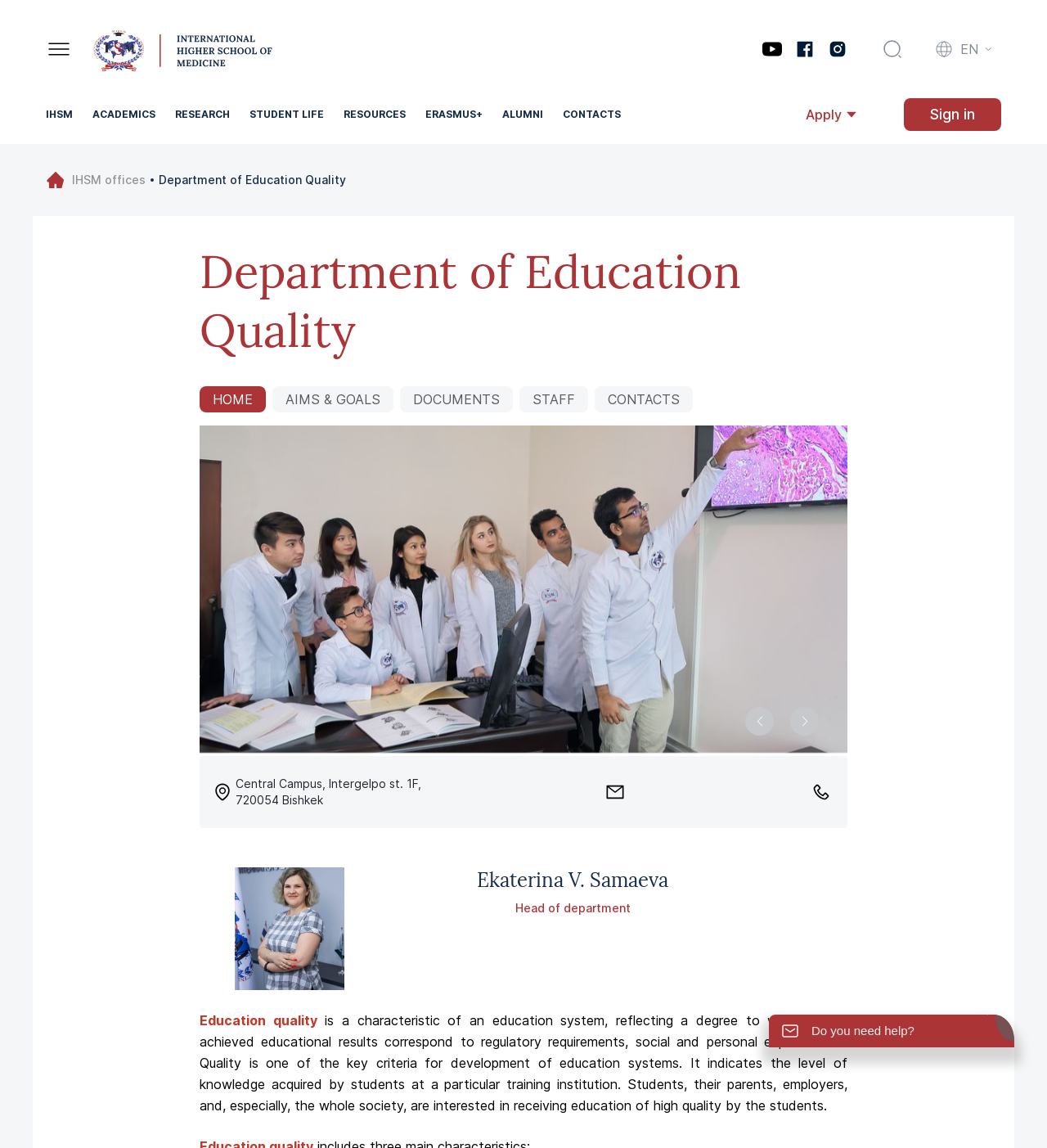Determine the heading of the webpage and extract its text content.

Department of Education Quality